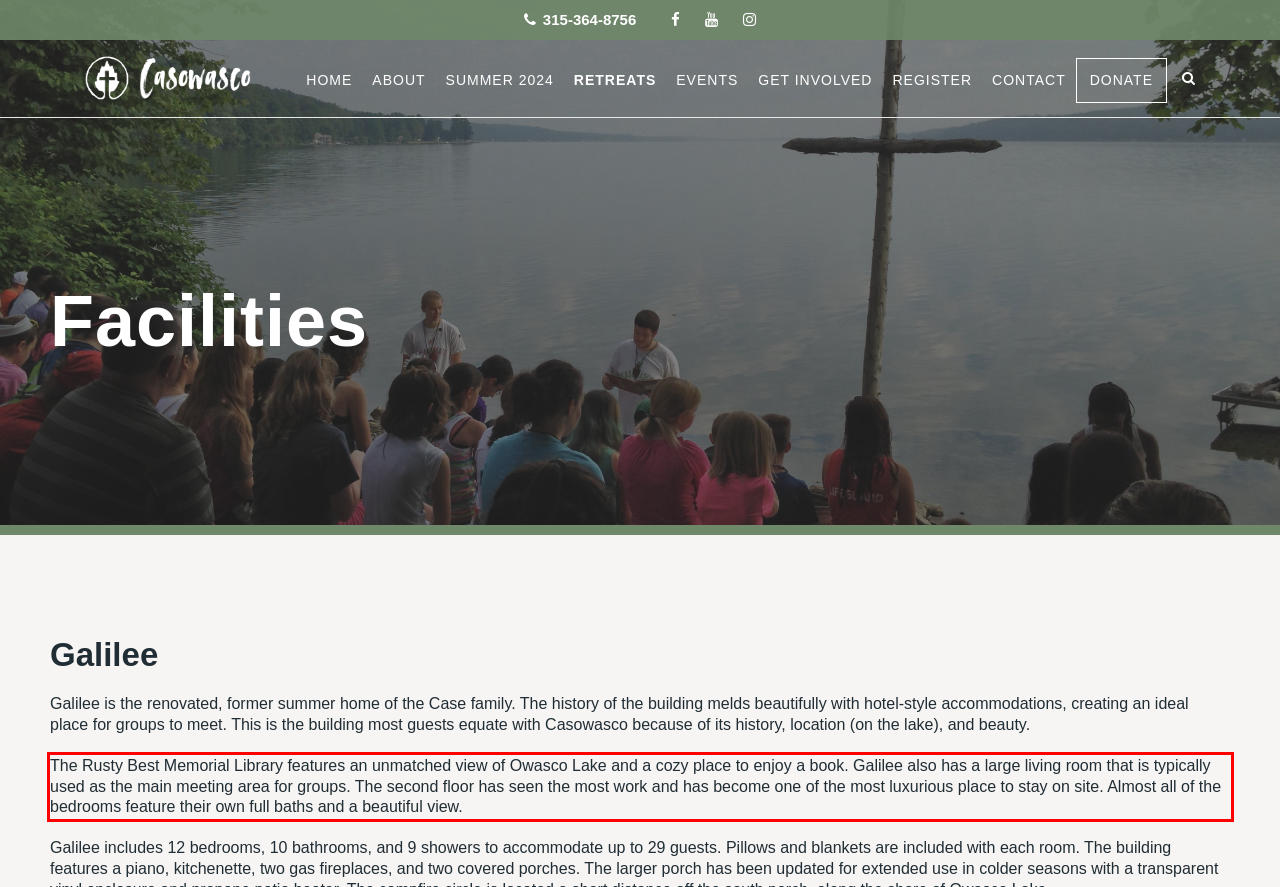Using the provided screenshot of a webpage, recognize the text inside the red rectangle bounding box by performing OCR.

The Rusty Best Memorial Library features an unmatched view of Owasco Lake and a cozy place to enjoy a book. Galilee also has a large living room that is typically used as the main meeting area for groups. The second floor has seen the most work and has become one of the most luxurious place to stay on site. Almost all of the bedrooms feature their own full baths and a beautiful view.